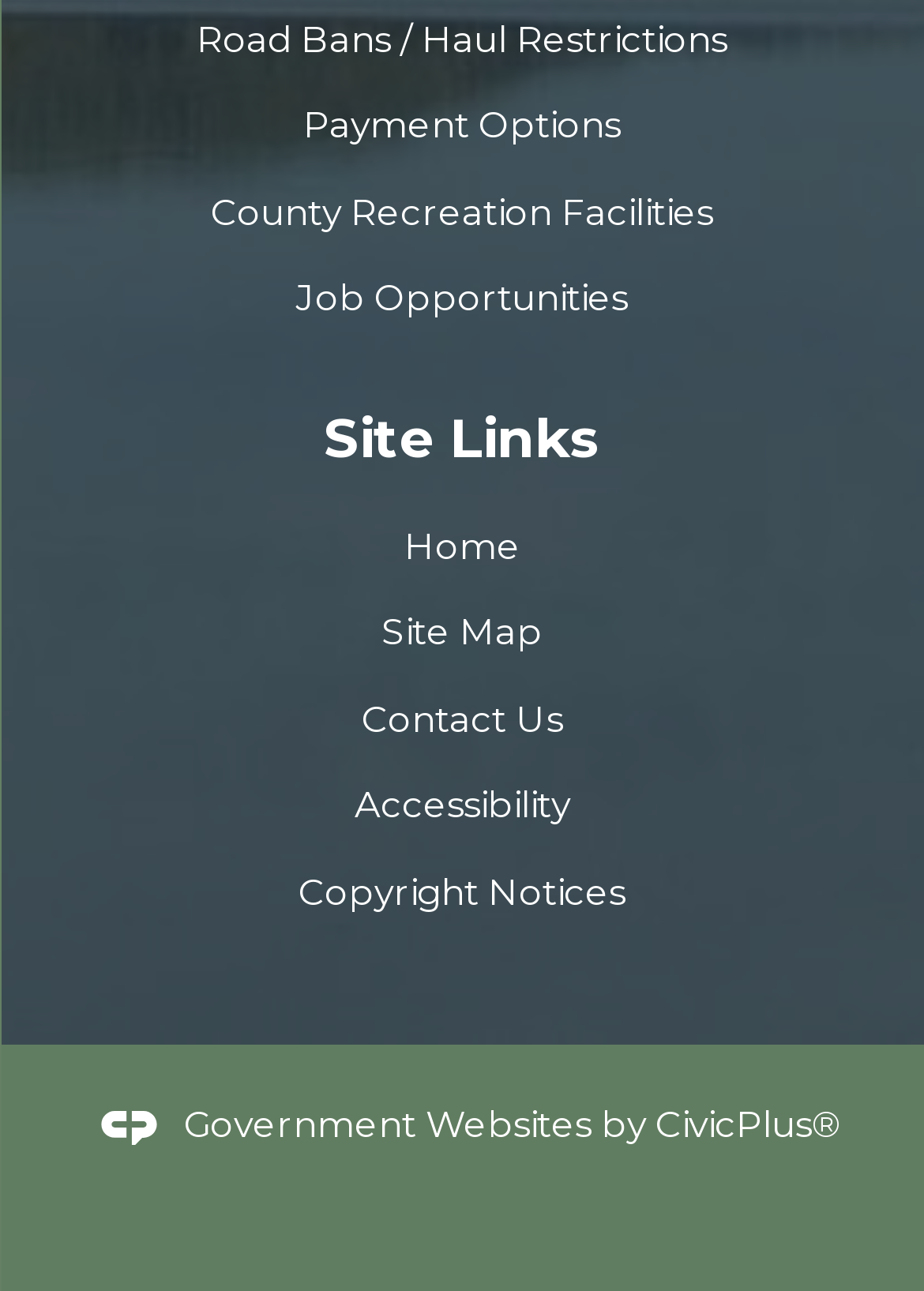Can you specify the bounding box coordinates of the area that needs to be clicked to fulfill the following instruction: "Browse Job Opportunities"?

[0.321, 0.213, 0.679, 0.248]